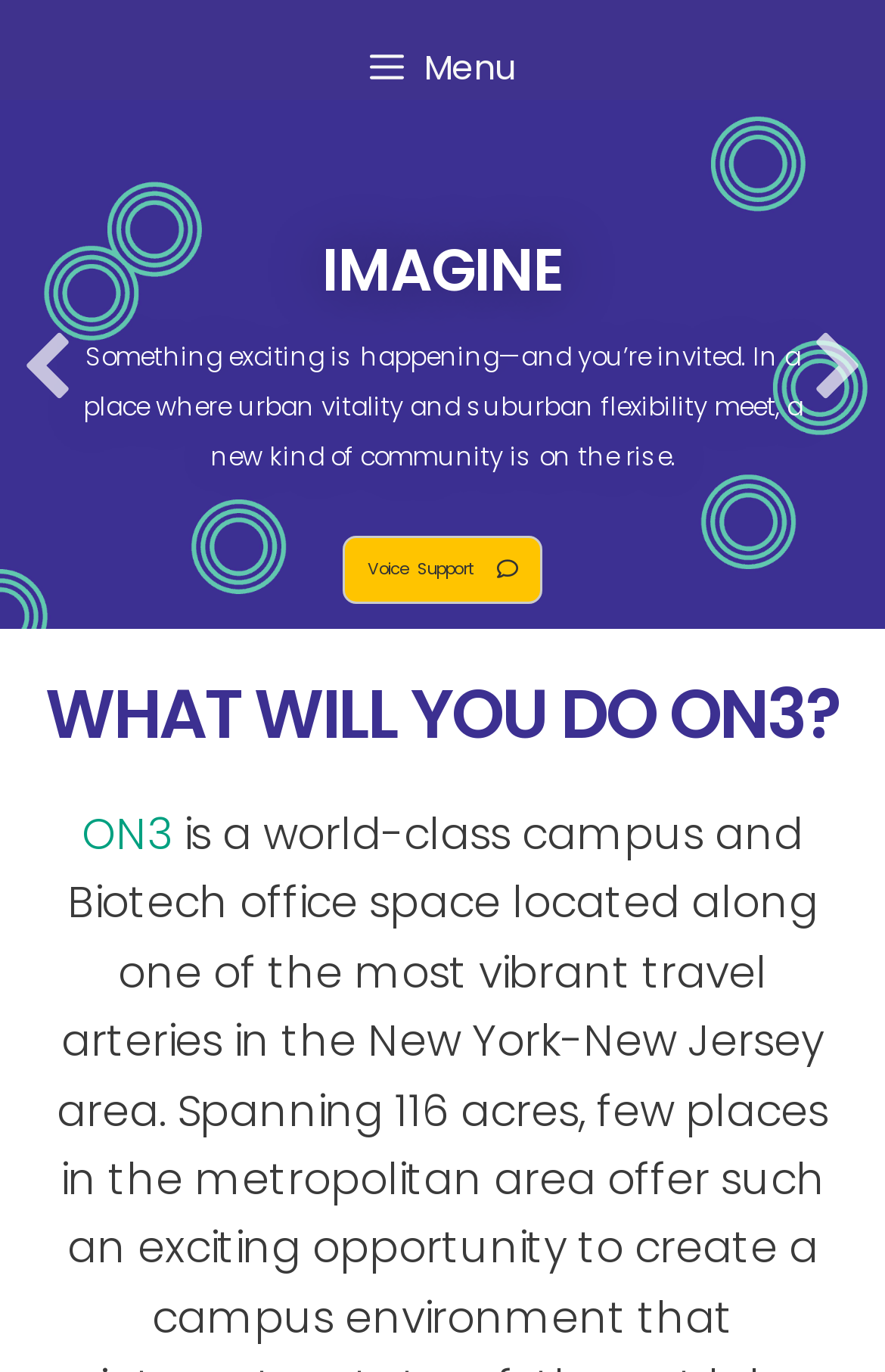Examine the screenshot and answer the question in as much detail as possible: How many buttons are there in the 'CONNECT' section?

In the 'CONNECT' section, there are two buttons: 'Voice Support' and an image button with no text.